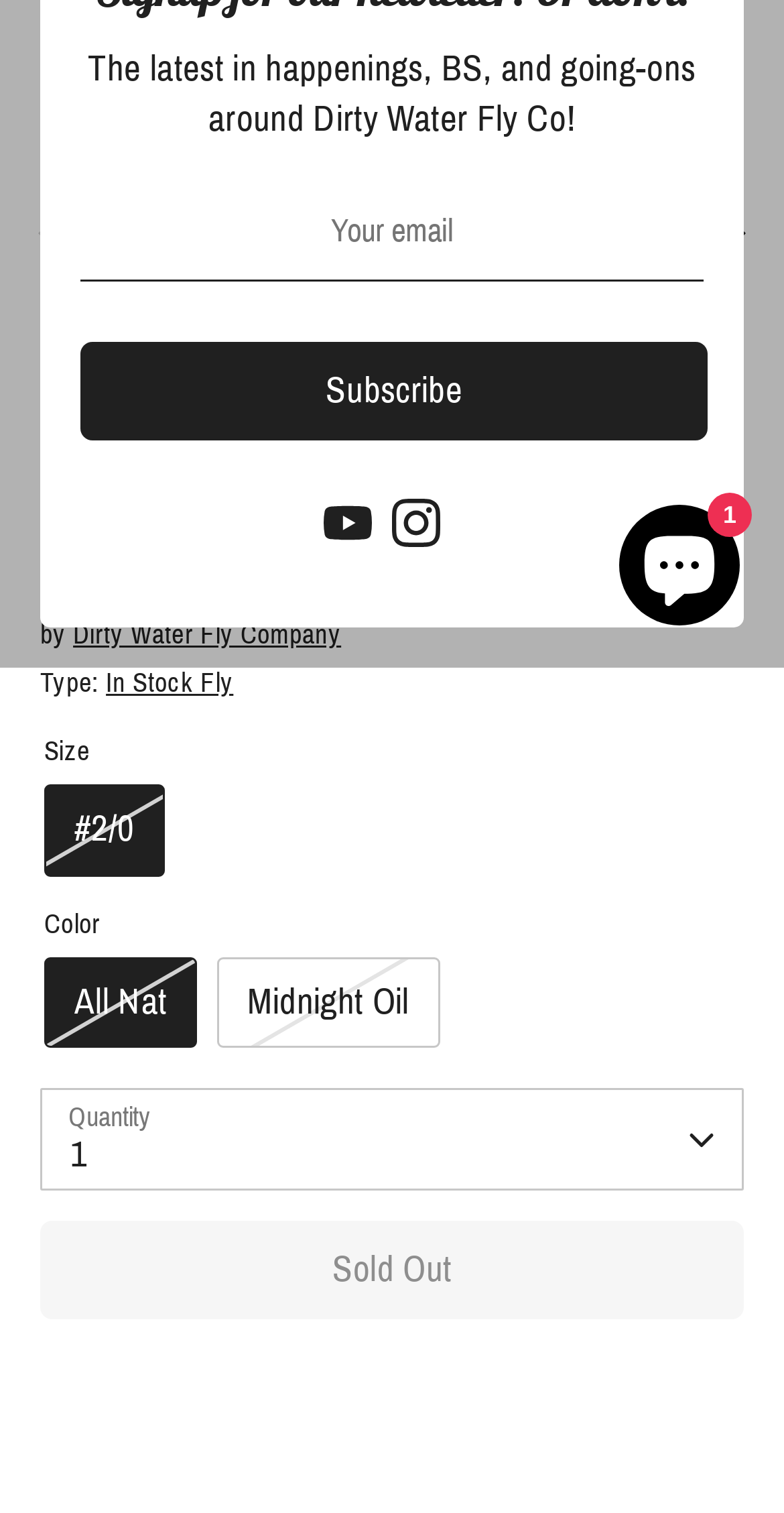Identify the bounding box coordinates for the UI element described by the following text: "Video & Media". Provide the coordinates as four float numbers between 0 and 1, in the format [left, top, right, bottom].

[0.051, 0.052, 0.772, 0.125]